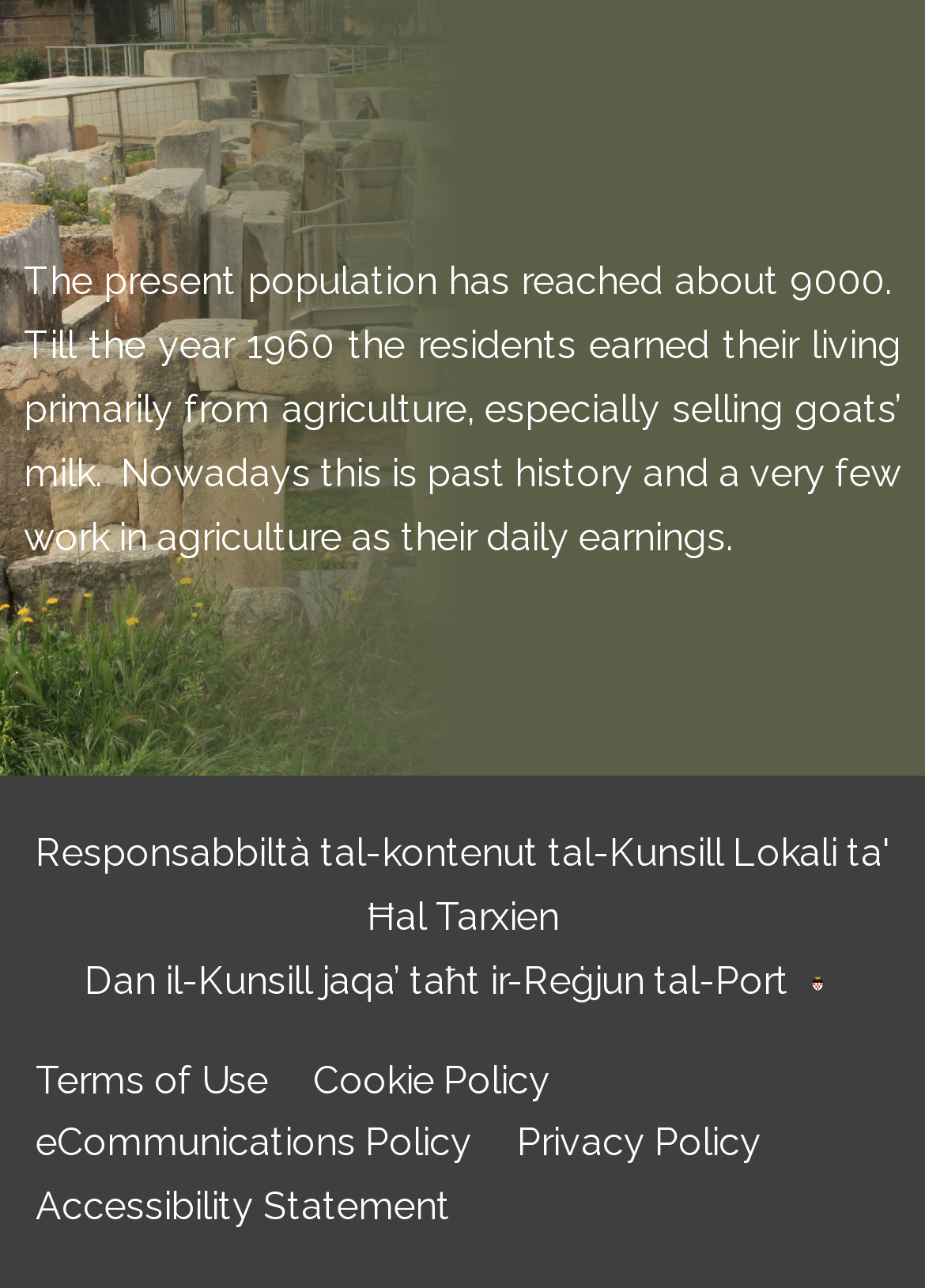Please provide a one-word or short phrase answer to the question:
What is the current population?

9000